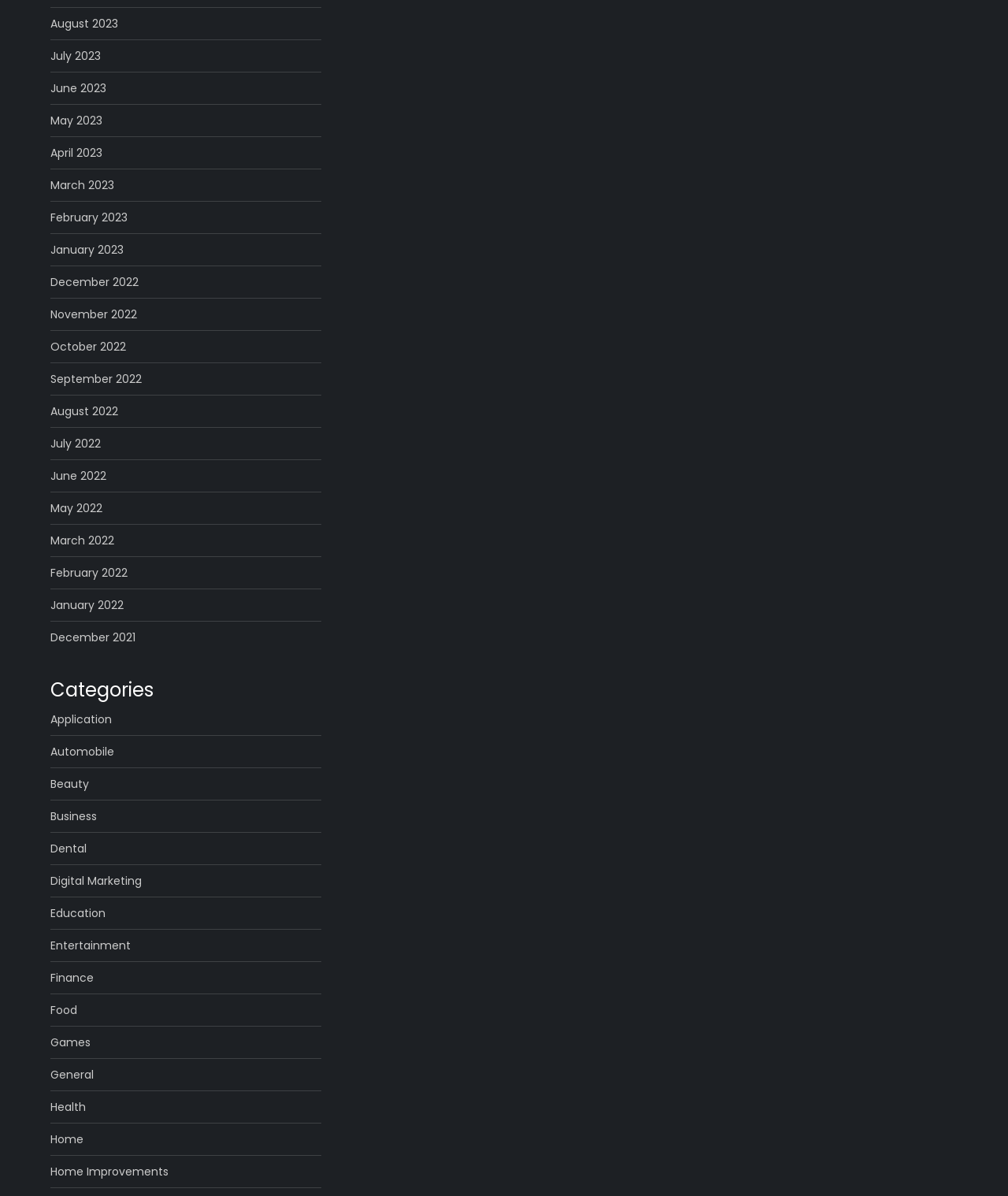Pinpoint the bounding box coordinates for the area that should be clicked to perform the following instruction: "Check out Home Improvements".

[0.05, 0.971, 0.167, 0.988]